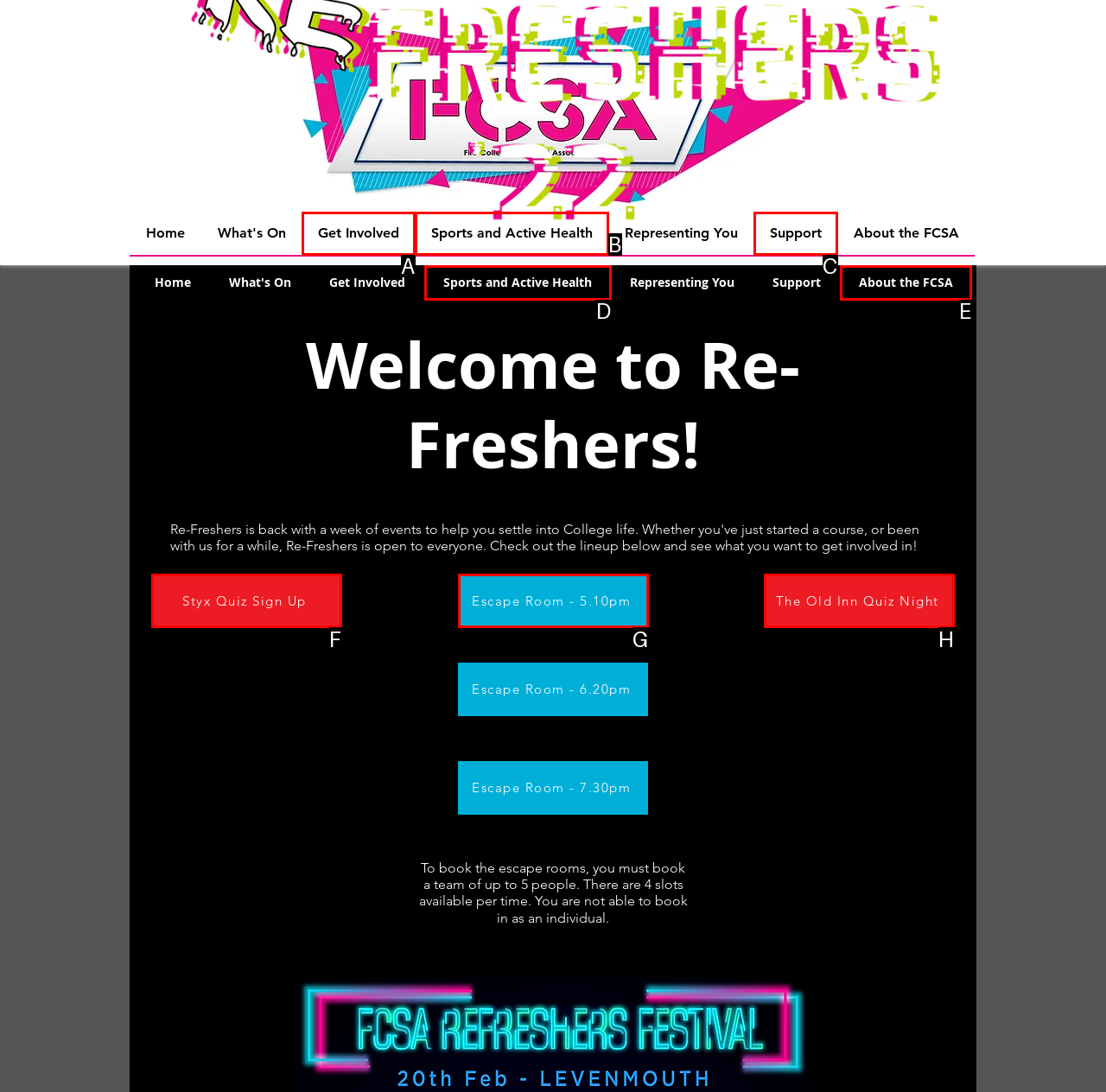Tell me which one HTML element best matches the description: The Old Inn Quiz Night Answer with the option's letter from the given choices directly.

H